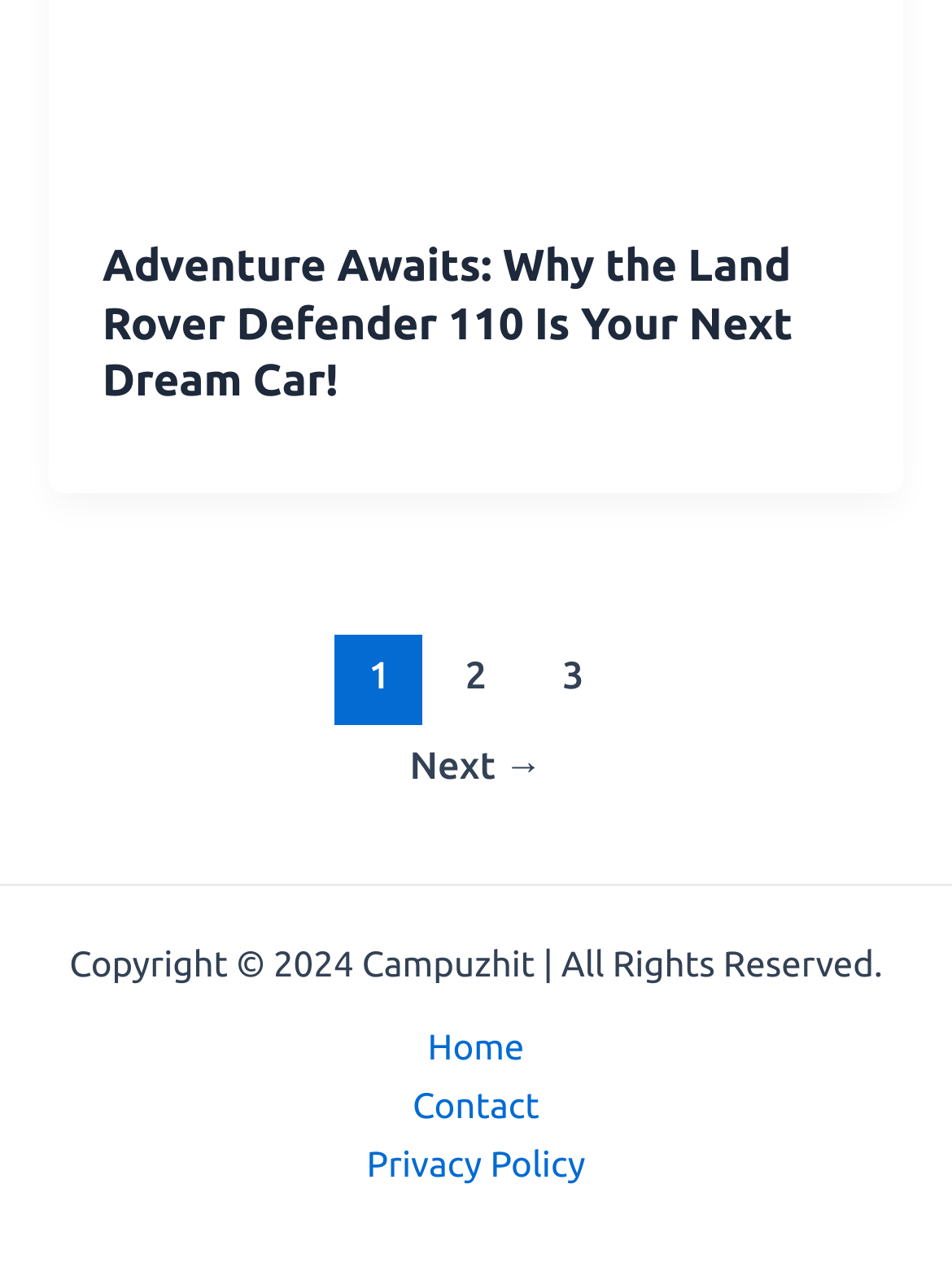How many pagination links are there?
Carefully examine the image and provide a detailed answer to the question.

In the navigation section with the label 'Post pagination', there are three links: '2', '3', and 'Next →', which are pagination links.